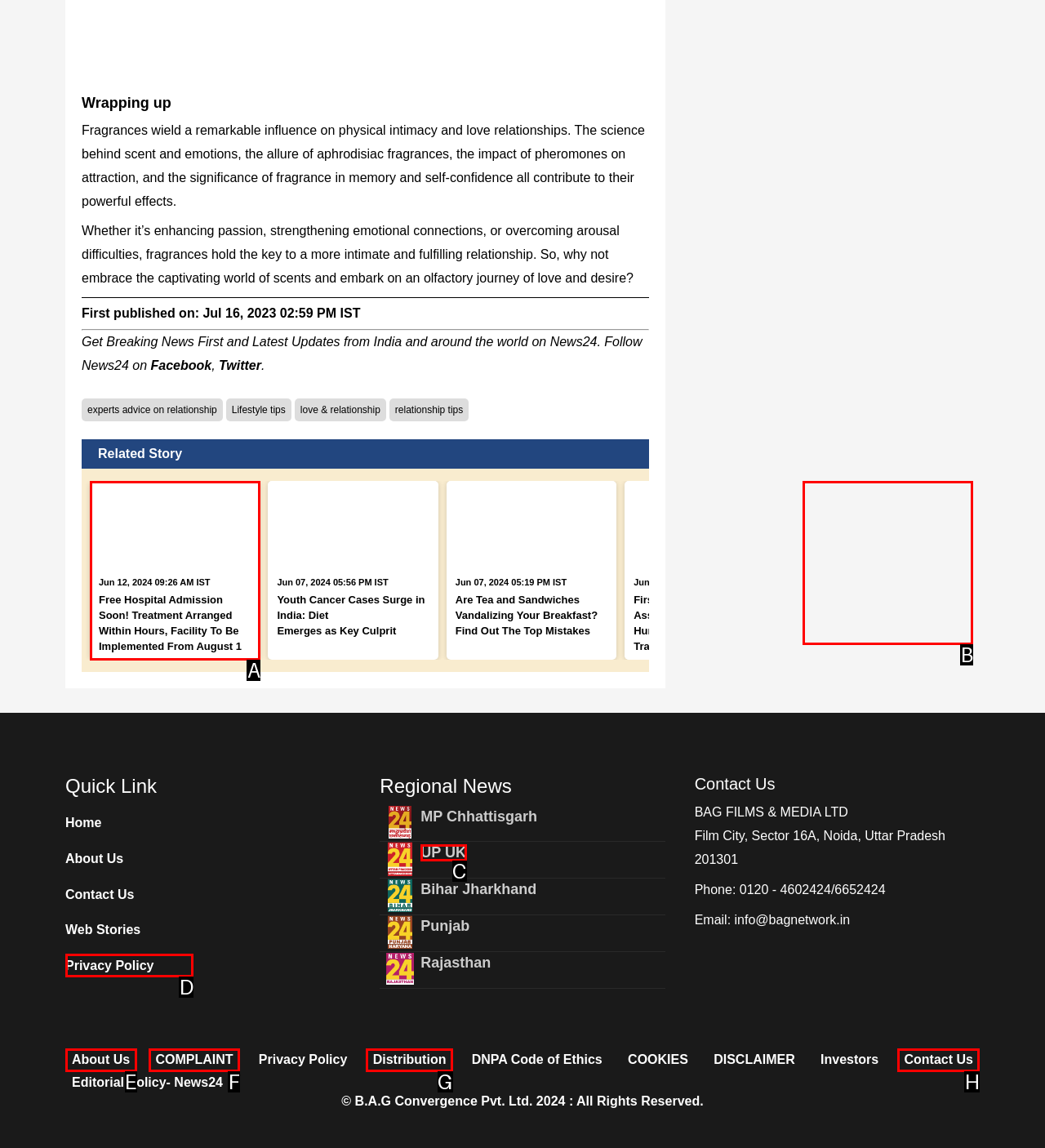Pick the option that should be clicked to perform the following task: Read related news
Answer with the letter of the selected option from the available choices.

A